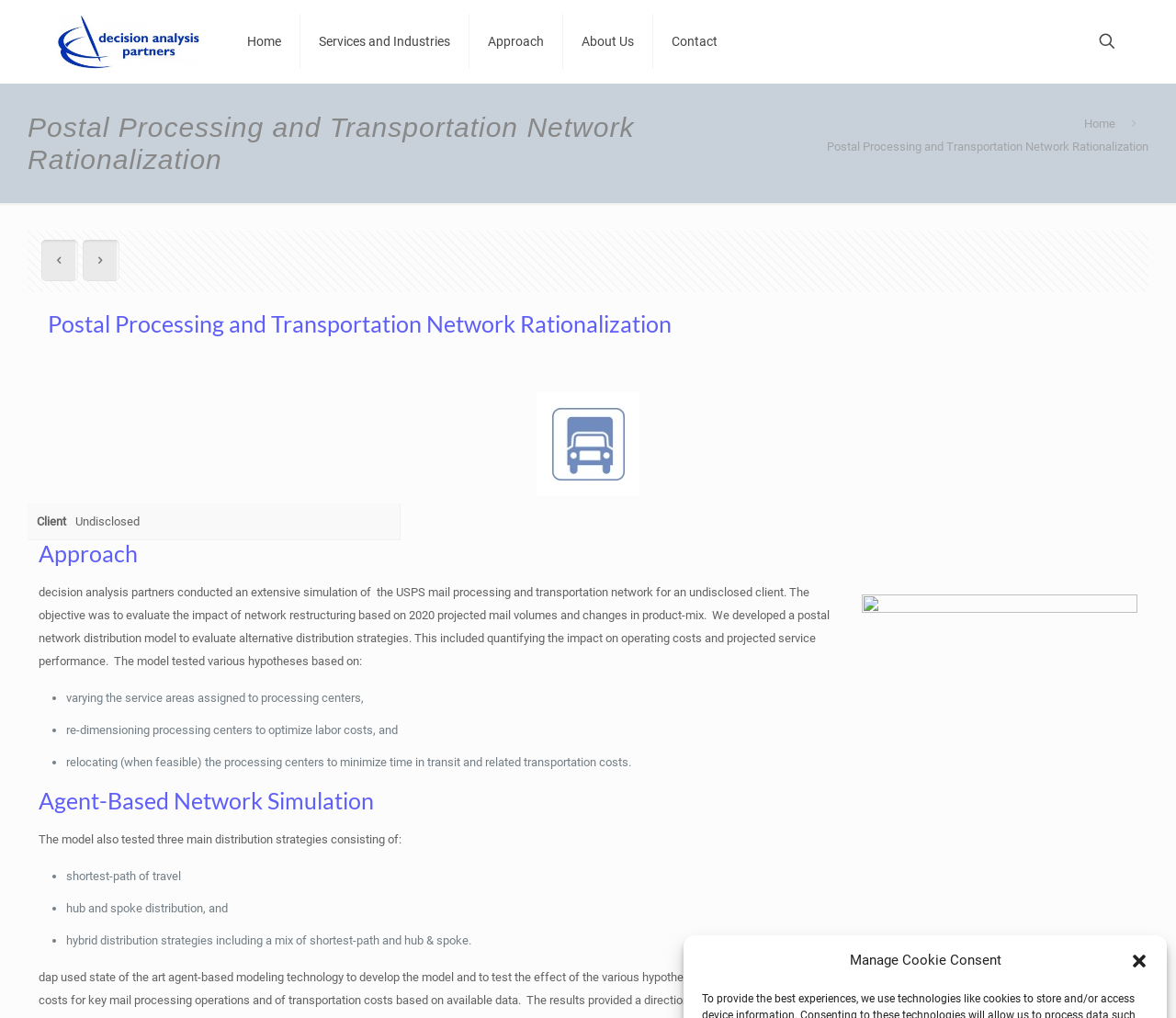Given the element description: "title="Decision Analysis Partners LLC"", predict the bounding box coordinates of the UI element it refers to, using four float numbers between 0 and 1, i.e., [left, top, right, bottom].

[0.048, 0.0, 0.171, 0.081]